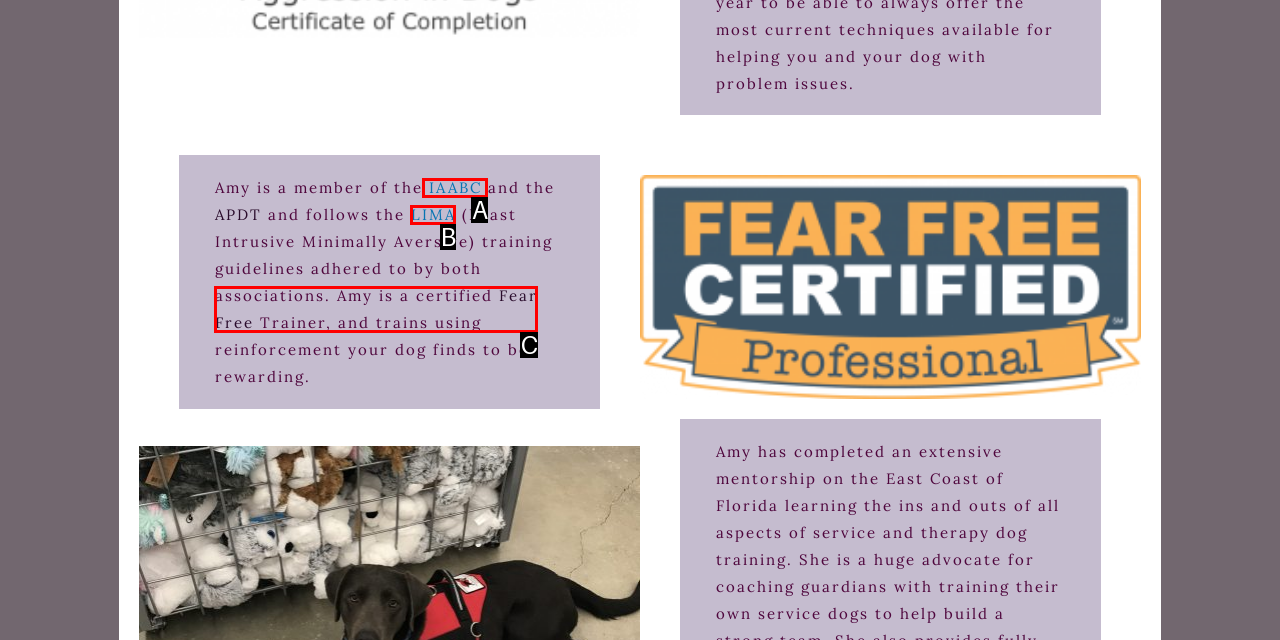From the available choices, determine which HTML element fits this description: click here Respond with the correct letter.

None